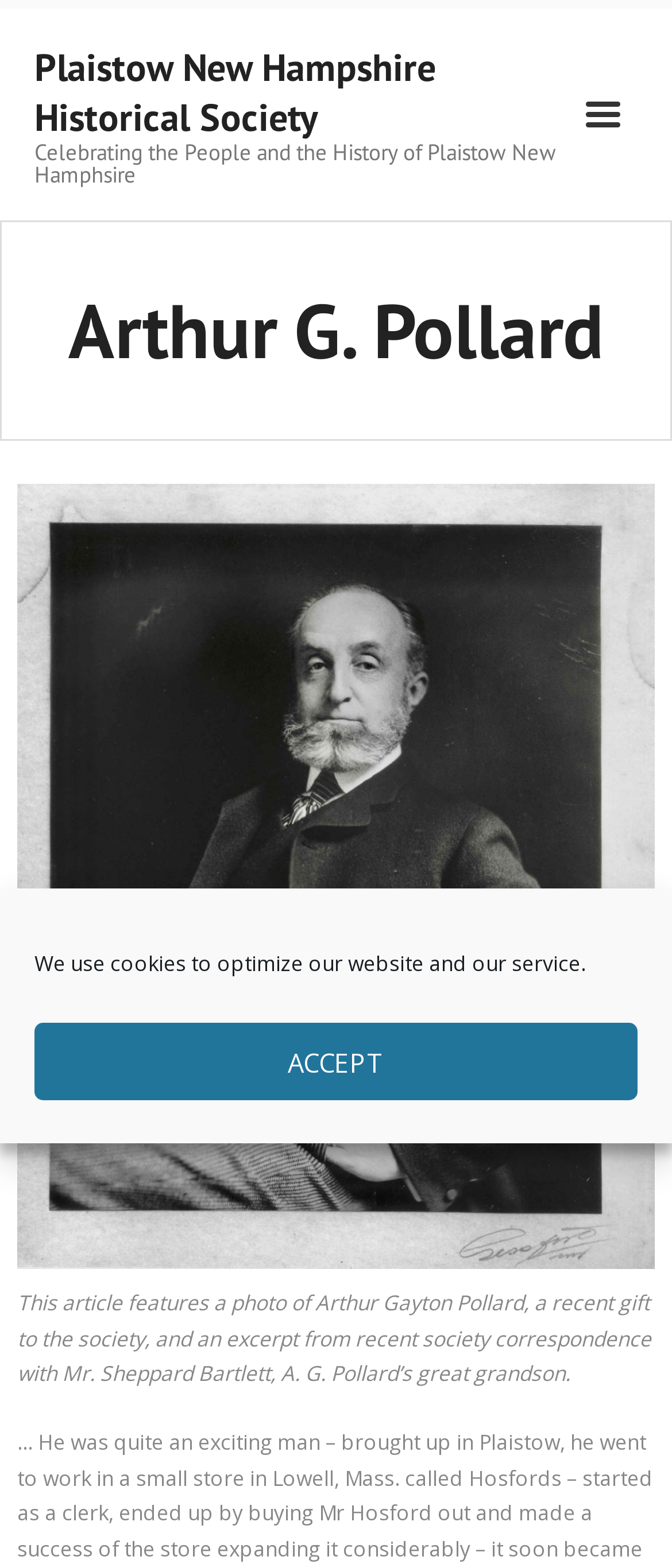Generate the main heading text from the webpage.

Plaistow New Hampshire Historical Society